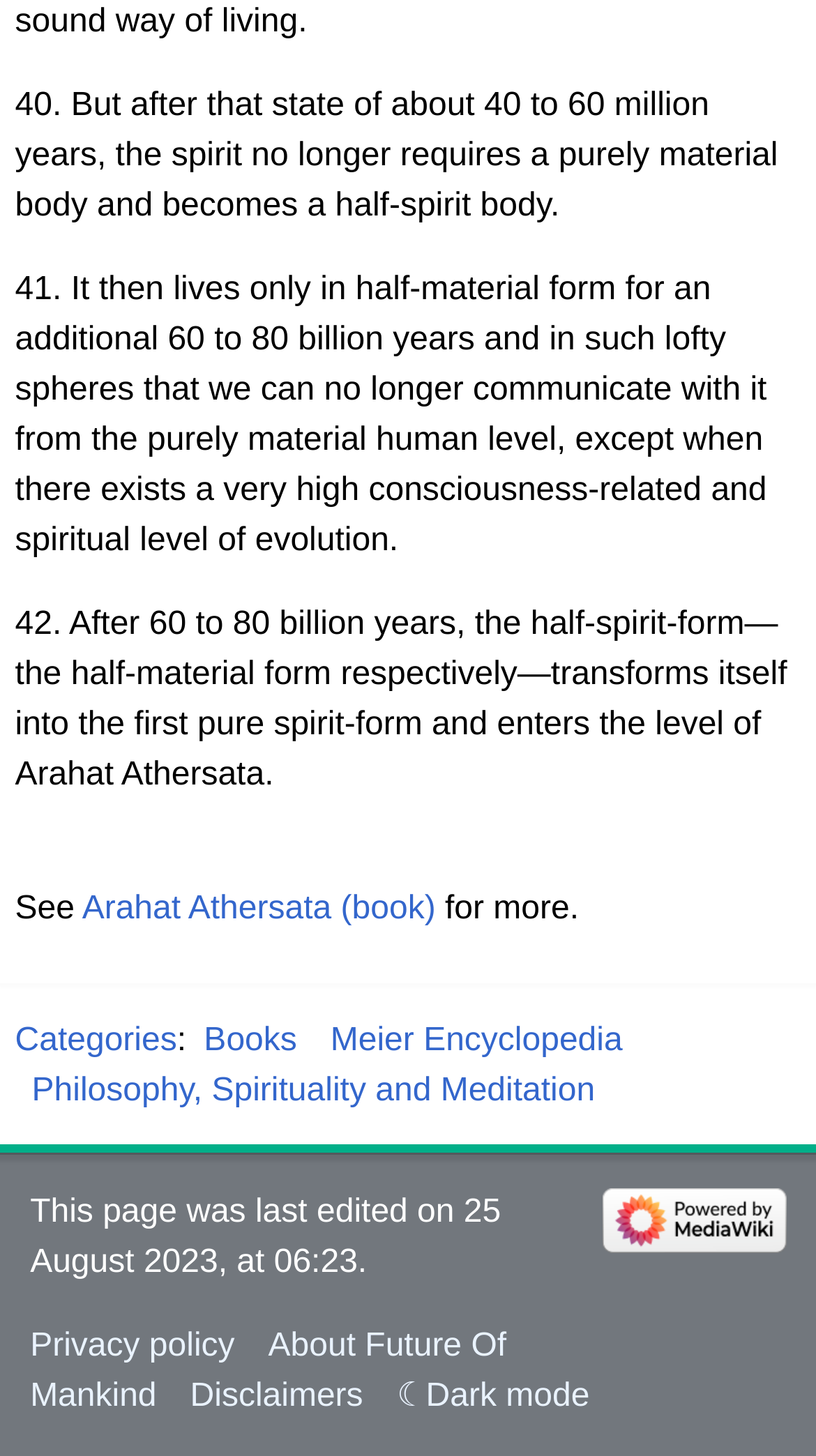Respond concisely with one word or phrase to the following query:
What is the purpose of the link 'Categories'?

To categorize content